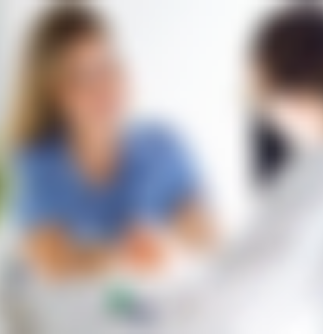Explain the image thoroughly, highlighting all key elements.

In this image, a patient is engaging in a conversation with a medical professional in a healthcare setting. The patient, wearing a blue top, appears to be attentively listening and is seated at a table, suggesting a relaxed yet professional atmosphere. The doctor, dressed in white, is likely discussing the potential benefits of medical marijuana as a treatment option. The setting indicates a consultation that emphasizes personal interaction and care, reflecting the growing acceptance of medical marijuana in healthcare discussions. The warm expression and body language of both individuals imply a supportive dialogue focused on health and well-being.